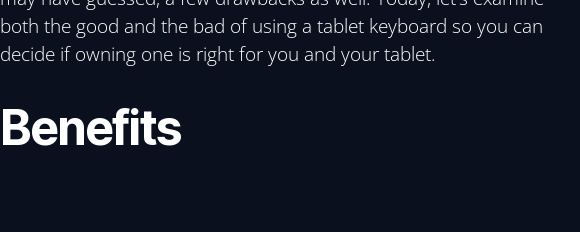Based on the visual content of the image, answer the question thoroughly: What is the purpose of the image?

The caption states that the image serves as a visual introduction to a discussion about the pros and cons of integrating a keyboard with tablet devices, inviting viewers to consider whether incorporating a keyboard into their tablet experience aligns with their work and play needs.